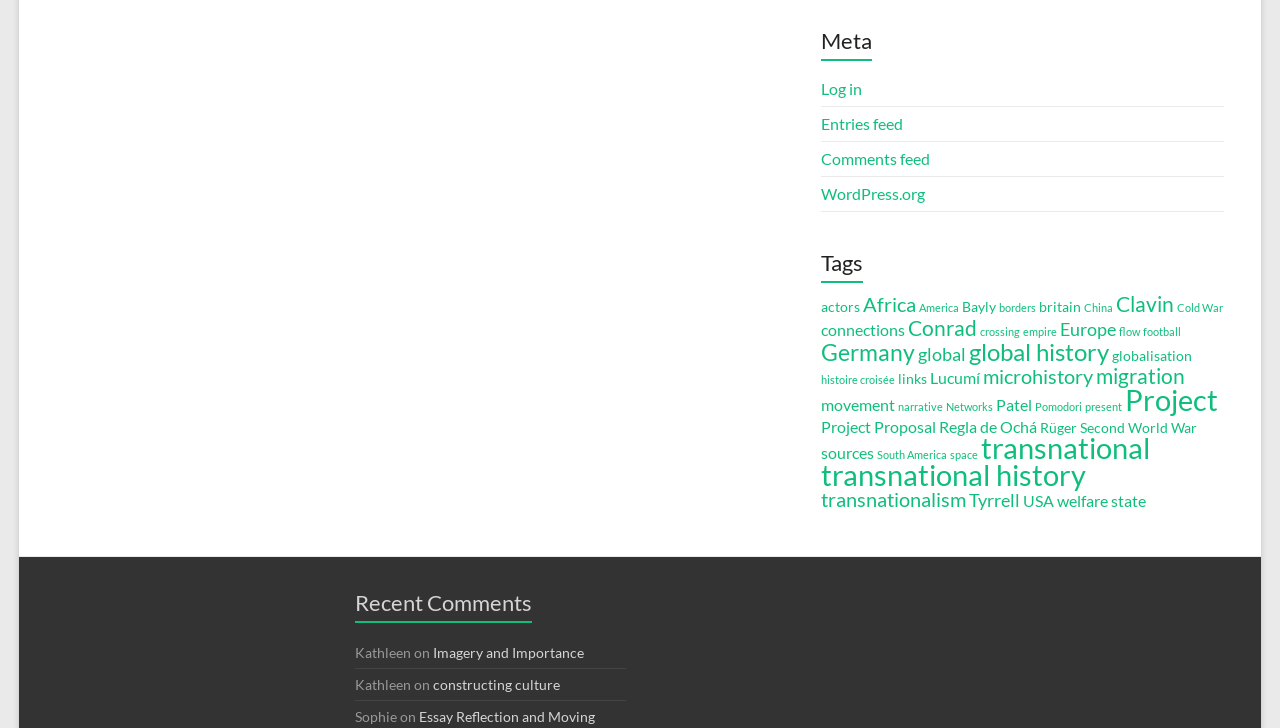From the given element description: "Second World War", find the bounding box for the UI element. Provide the coordinates as four float numbers between 0 and 1, in the order [left, top, right, bottom].

[0.844, 0.577, 0.935, 0.599]